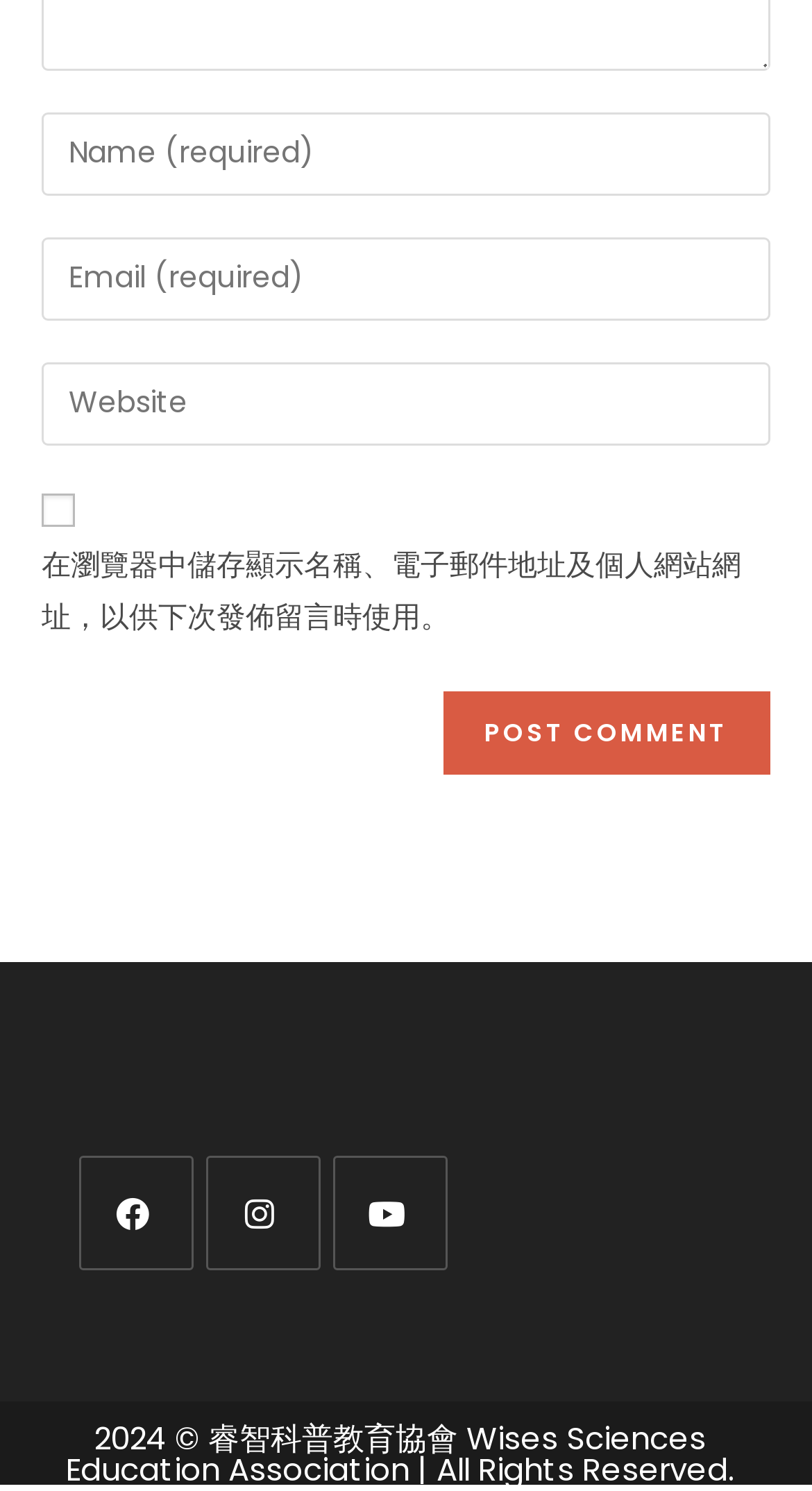Please examine the image and provide a detailed answer to the question: What social media platforms are linked at the bottom?

At the bottom of the webpage, there are links to three social media platforms: Facebook, Instagram, and Youtube, which are indicated by their respective logos and labels.